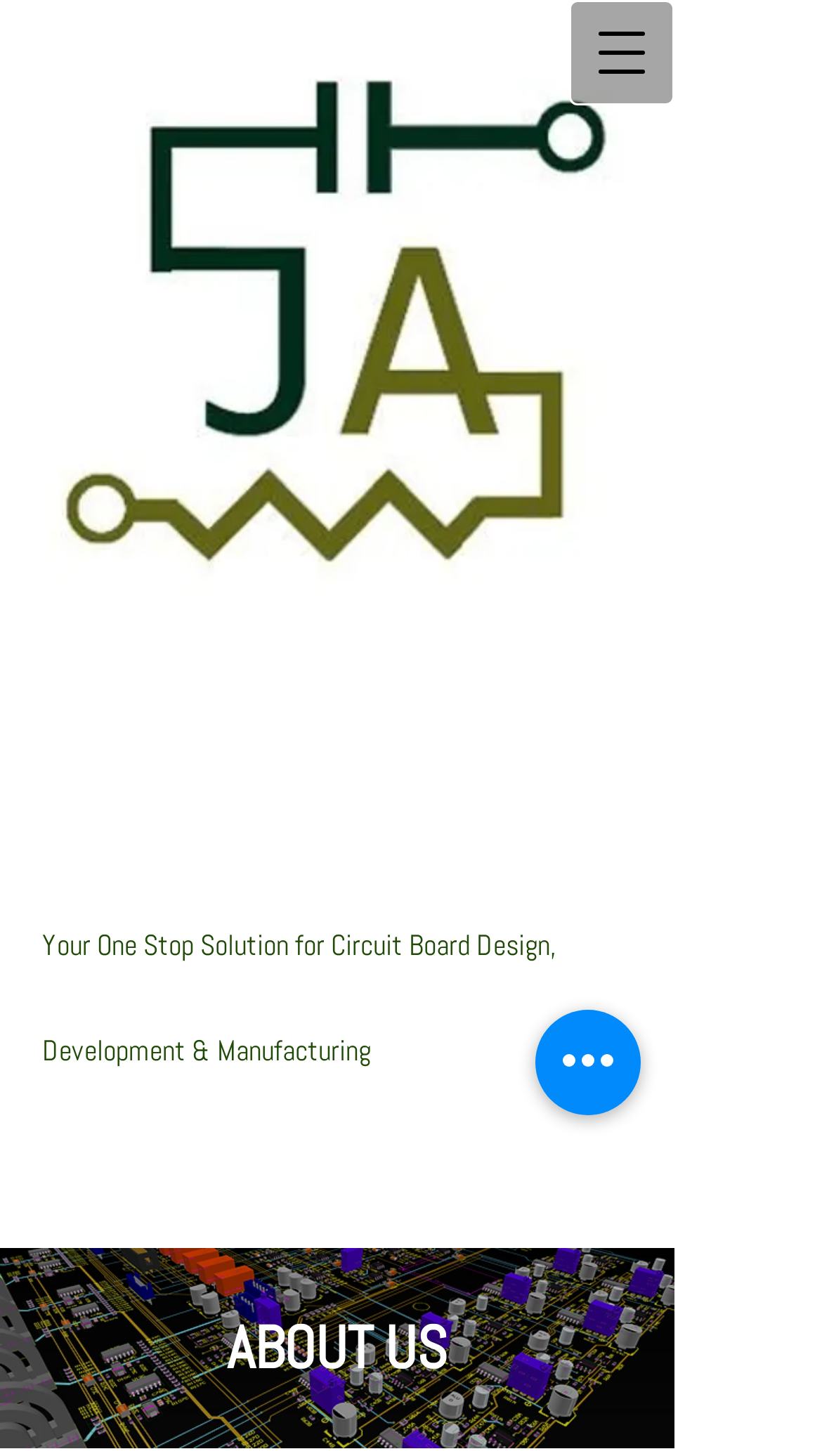What is the principal heading displayed on the webpage?

Your One Stop Solution for Circuit Board Design, Development & Manufacturing